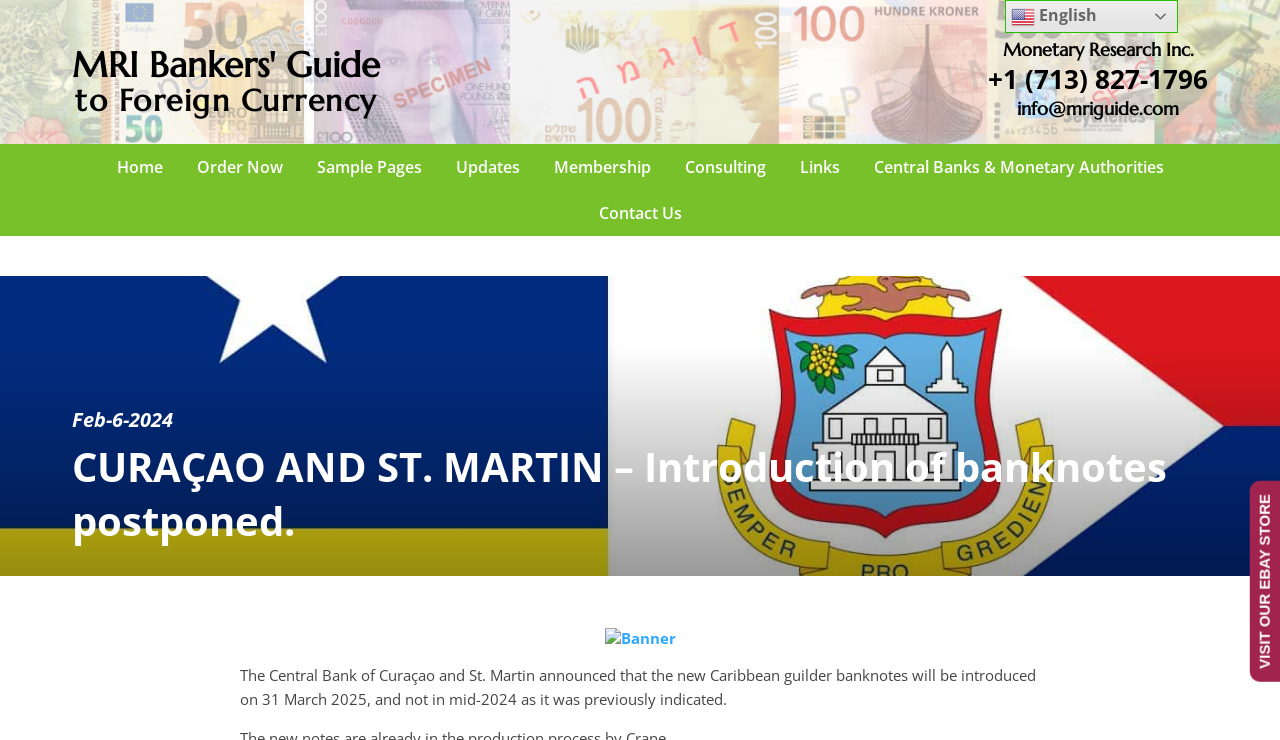Identify the bounding box coordinates of the region that needs to be clicked to carry out this instruction: "Click the Home link". Provide these coordinates as four float numbers ranging from 0 to 1, i.e., [left, top, right, bottom].

[0.079, 0.194, 0.139, 0.256]